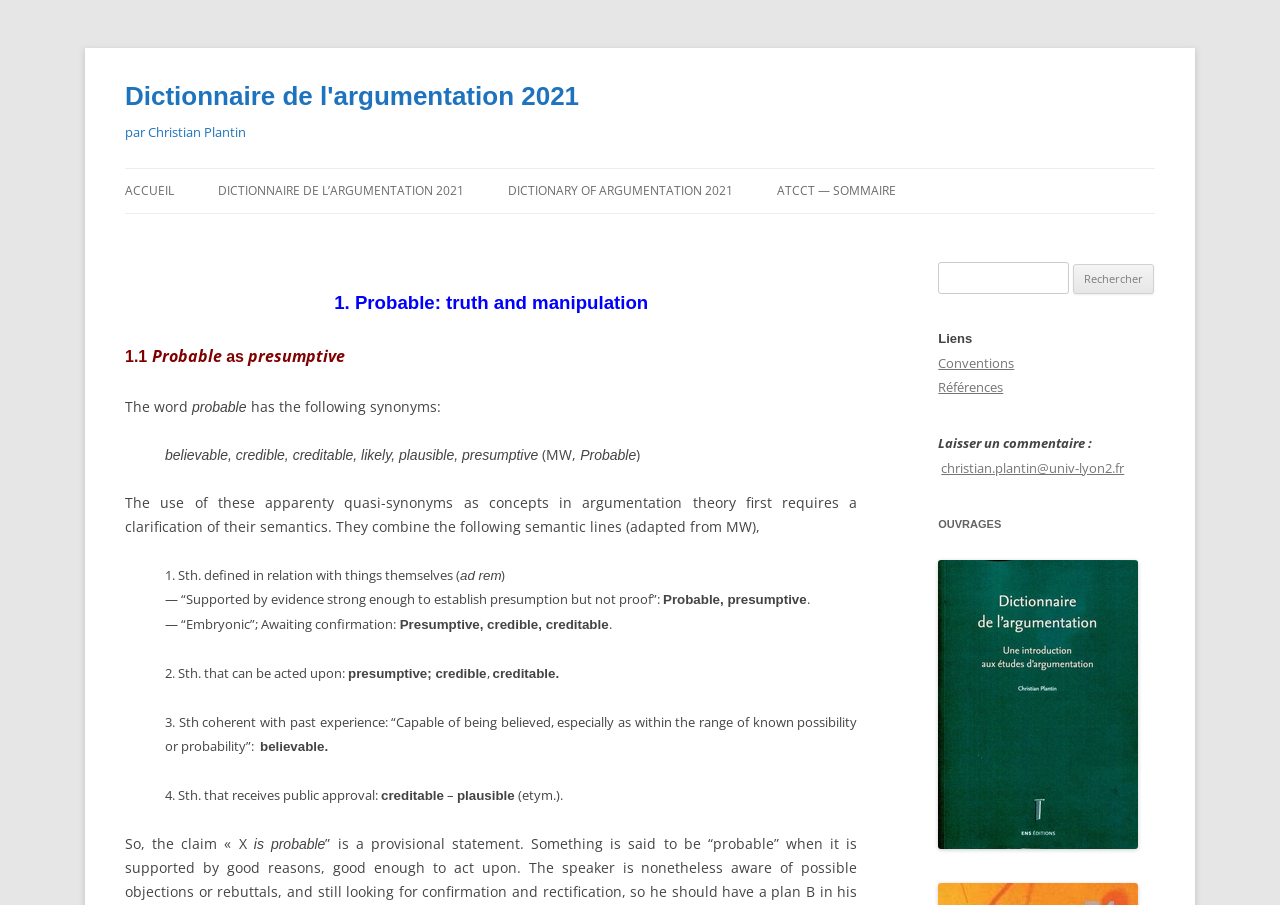Extract the main heading from the webpage content.

Dictionnaire de l'argumentation 2021